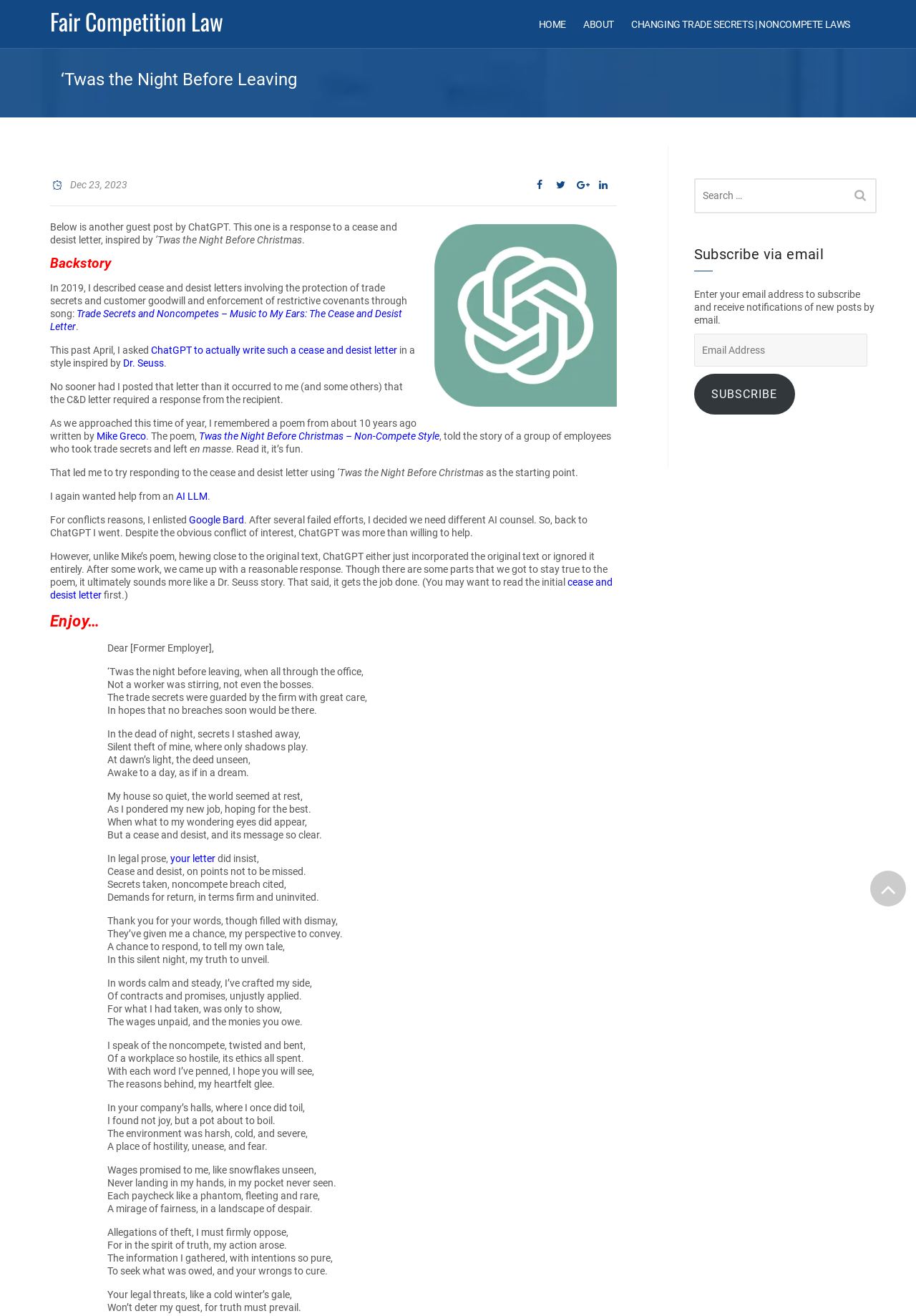Locate the bounding box coordinates of the clickable area needed to fulfill the instruction: "Click on 'Dec 23, 2023'".

[0.076, 0.136, 0.139, 0.145]